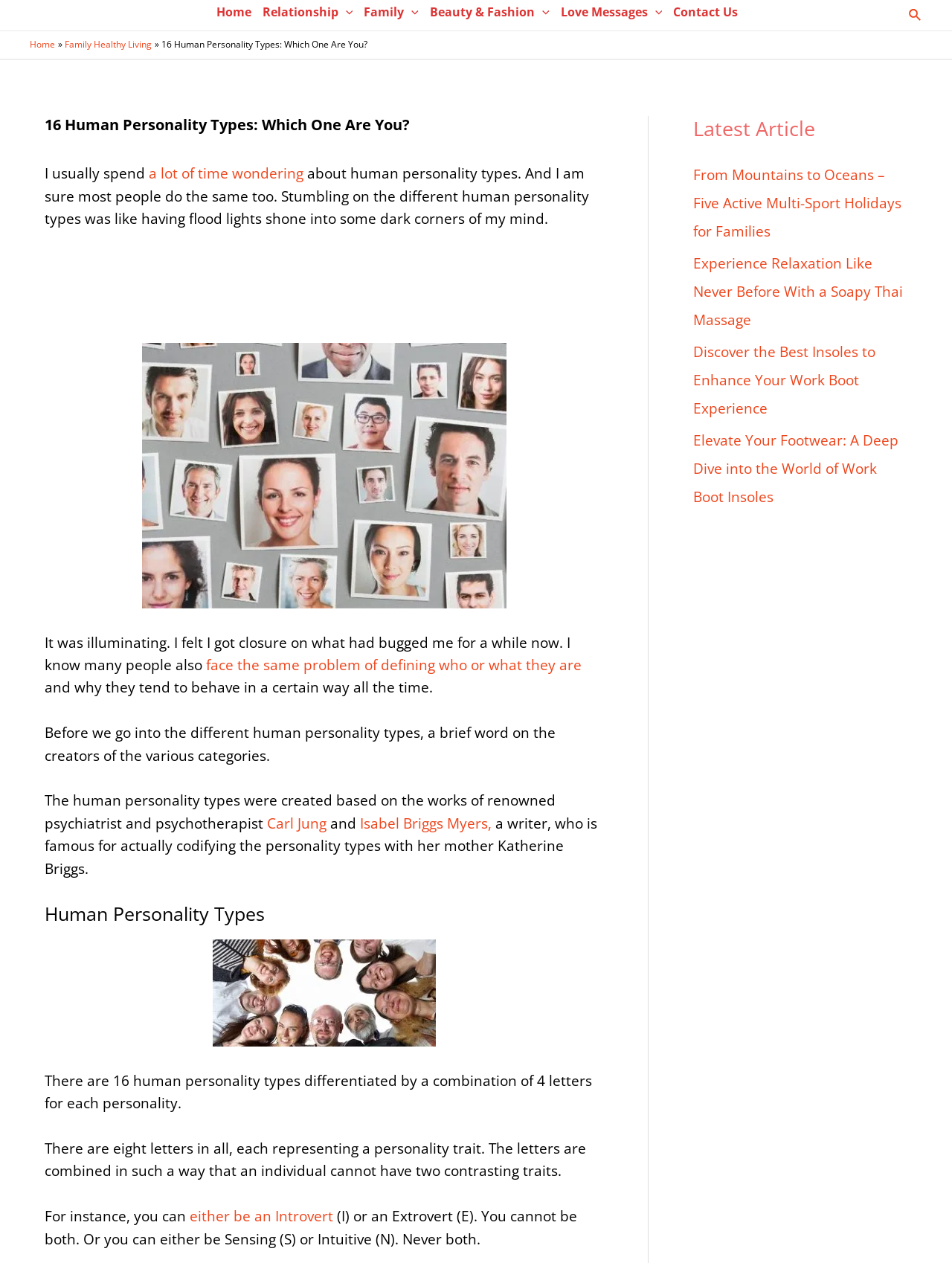Create a full and detailed caption for the entire webpage.

This webpage is about human personality types, specifically discussing the 16 different types and how they are categorized. At the top of the page, there is a navigation menu with links to various sections of the website, including "Home", "Relationship", "Family", "Beauty & Fashion", "Love Messages", and "Contact Us". On the top right corner, there is a search icon link.

Below the navigation menu, there is a breadcrumbs section with links to "Home" and "Family Healthy Living". The main content of the page starts with a heading "16 Human Personality Types: Which One Are You?" followed by a brief introduction to human personality types and how they were created based on the works of Carl Jung and Isabel Briggs Myers.

The page then explains that there are 16 human personality types, each differentiated by a combination of 4 letters representing different personality traits. The text is accompanied by images and links to related topics. The page also features a section titled "Latest Article" on the right side, which lists four links to recent articles on various topics, including multi-sport holidays, Thai massage, and work boot insoles.

Throughout the page, there are multiple links to related topics, images, and headings that break up the text and provide a clear structure to the content. The overall layout is organized and easy to follow, with a clear focus on providing information about human personality types.